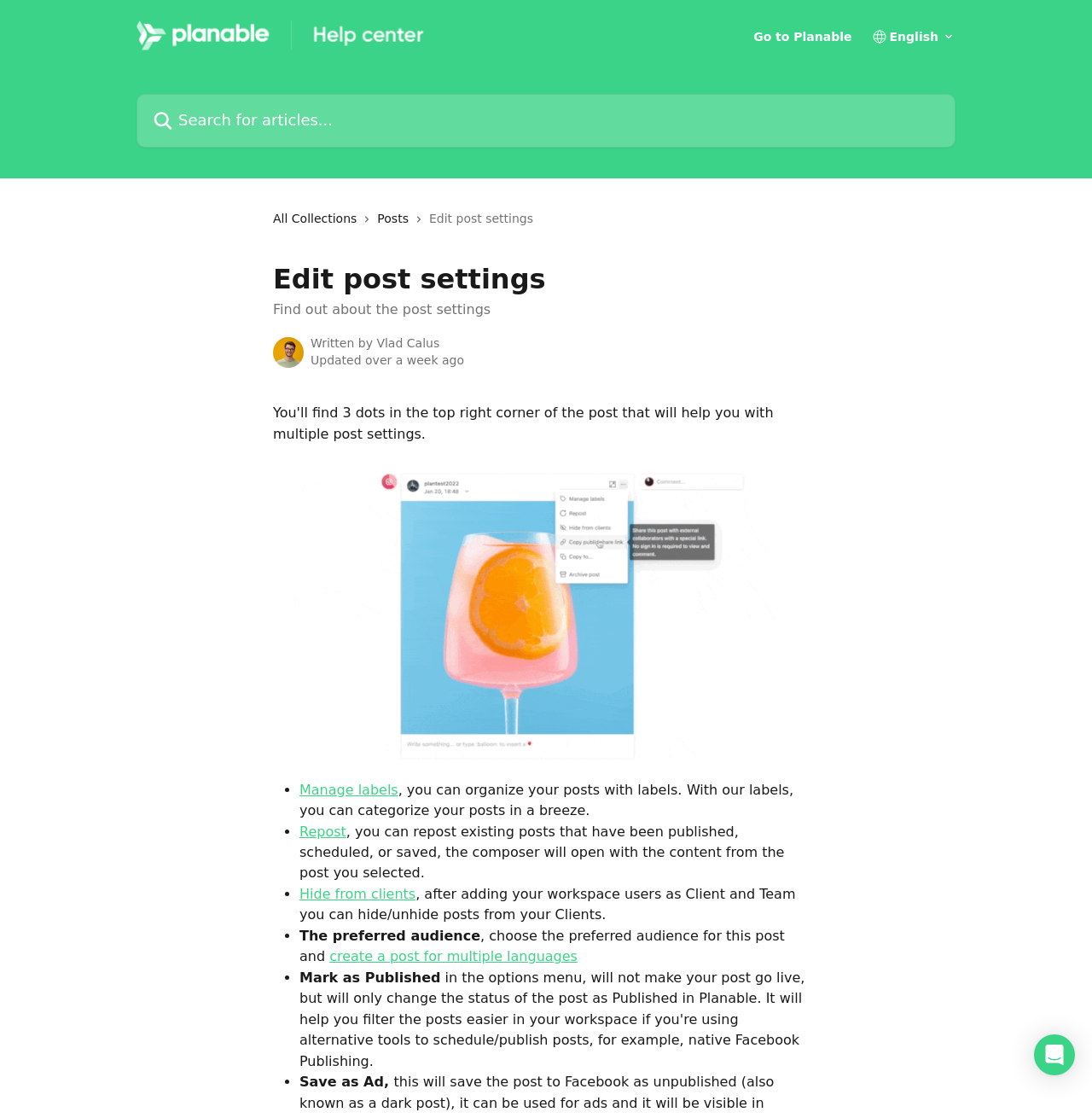Please give a succinct answer using a single word or phrase:
What can be reposted using the 'Repost' feature?

Existing posts